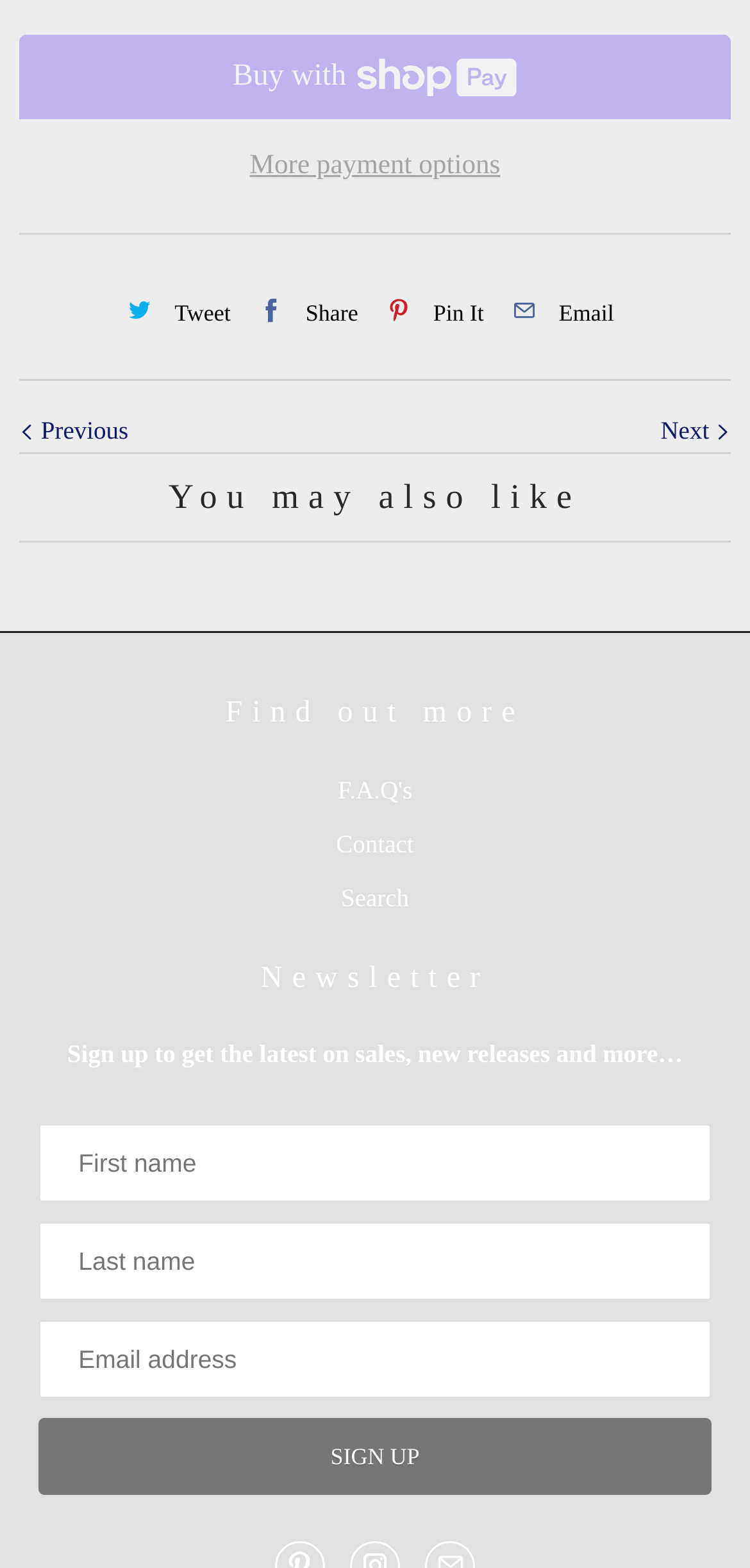Please locate the bounding box coordinates of the element that should be clicked to achieve the given instruction: "Click the 'More payment options' button".

[0.121, 0.076, 0.879, 0.152]